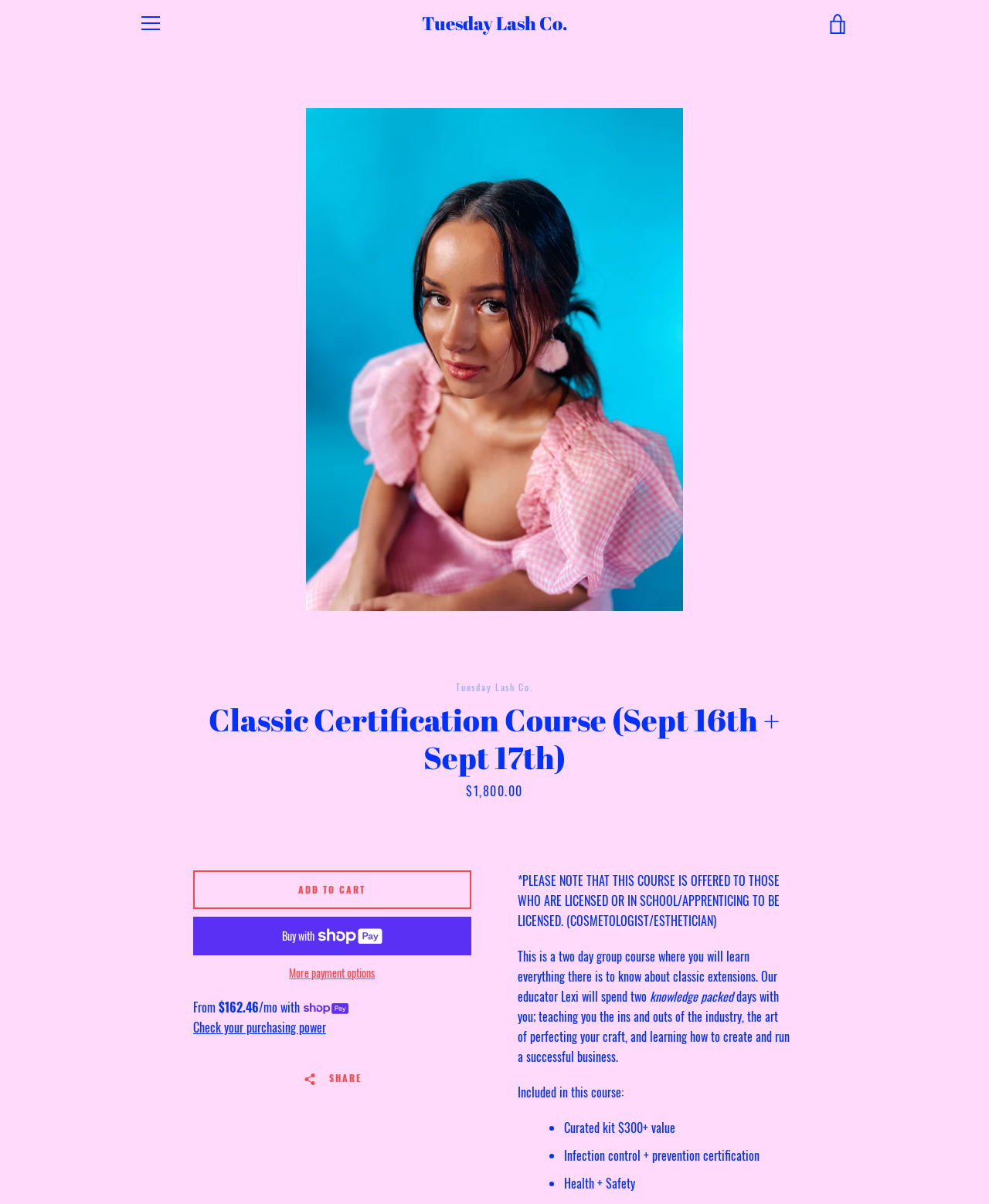Locate the bounding box coordinates of the area you need to click to fulfill this instruction: 'Add the course to cart'. The coordinates must be in the form of four float numbers ranging from 0 to 1: [left, top, right, bottom].

[0.195, 0.723, 0.477, 0.755]